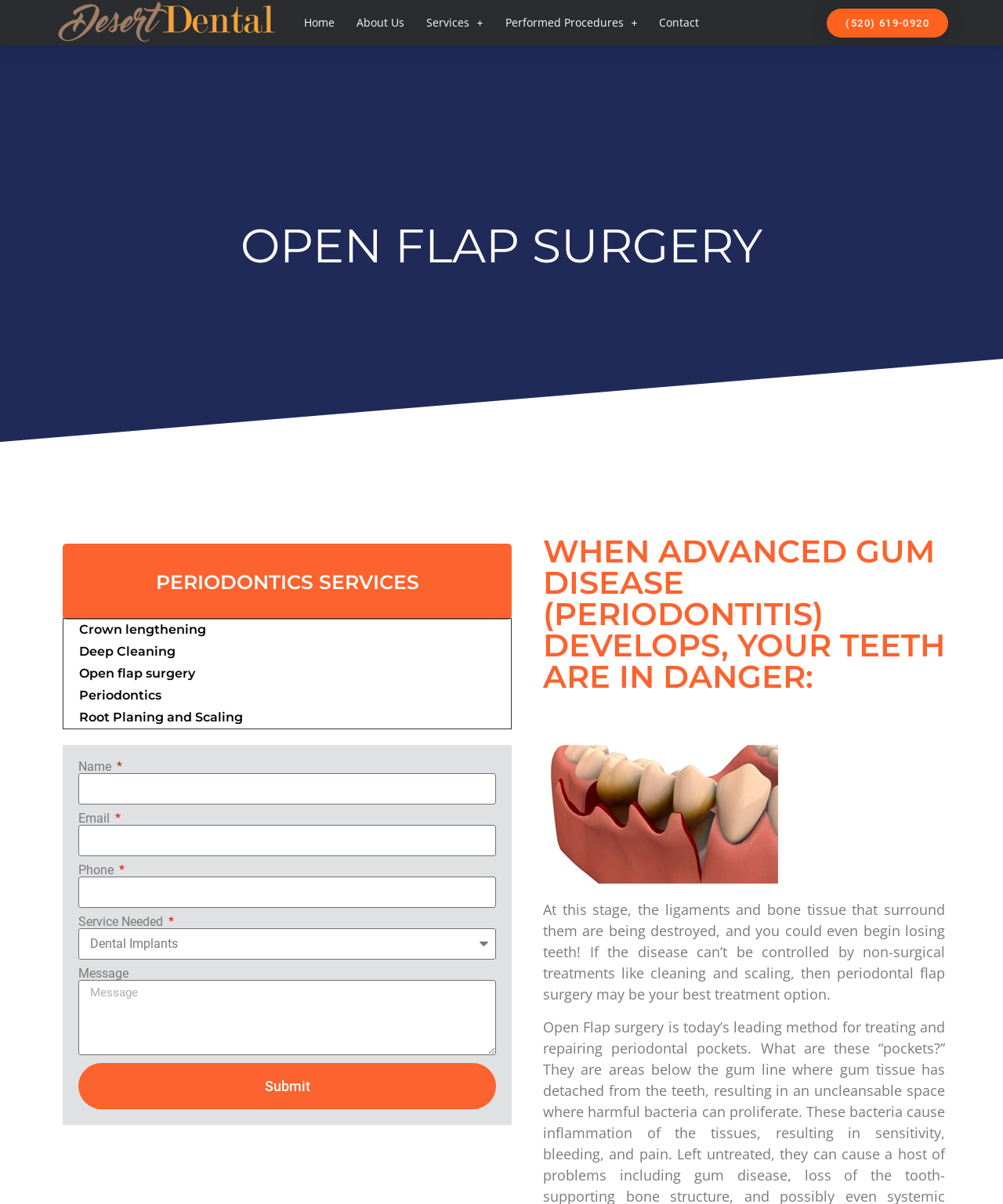What is the purpose of the 'Service Needed' dropdown?
Look at the image and provide a short answer using one word or a phrase.

Selecting a service